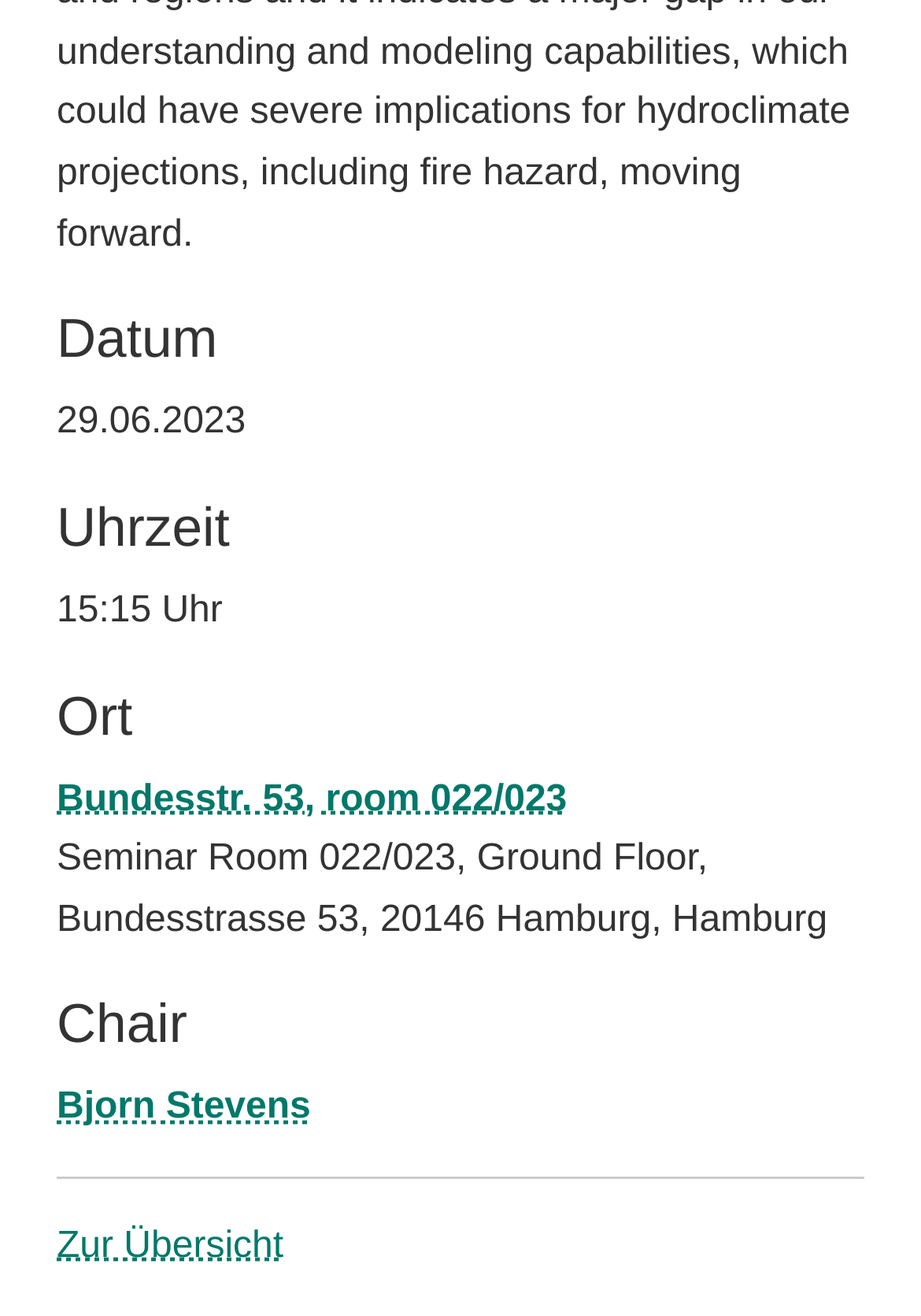Extract the bounding box of the UI element described as: "Bjorn Stevens".

[0.062, 0.827, 0.337, 0.857]